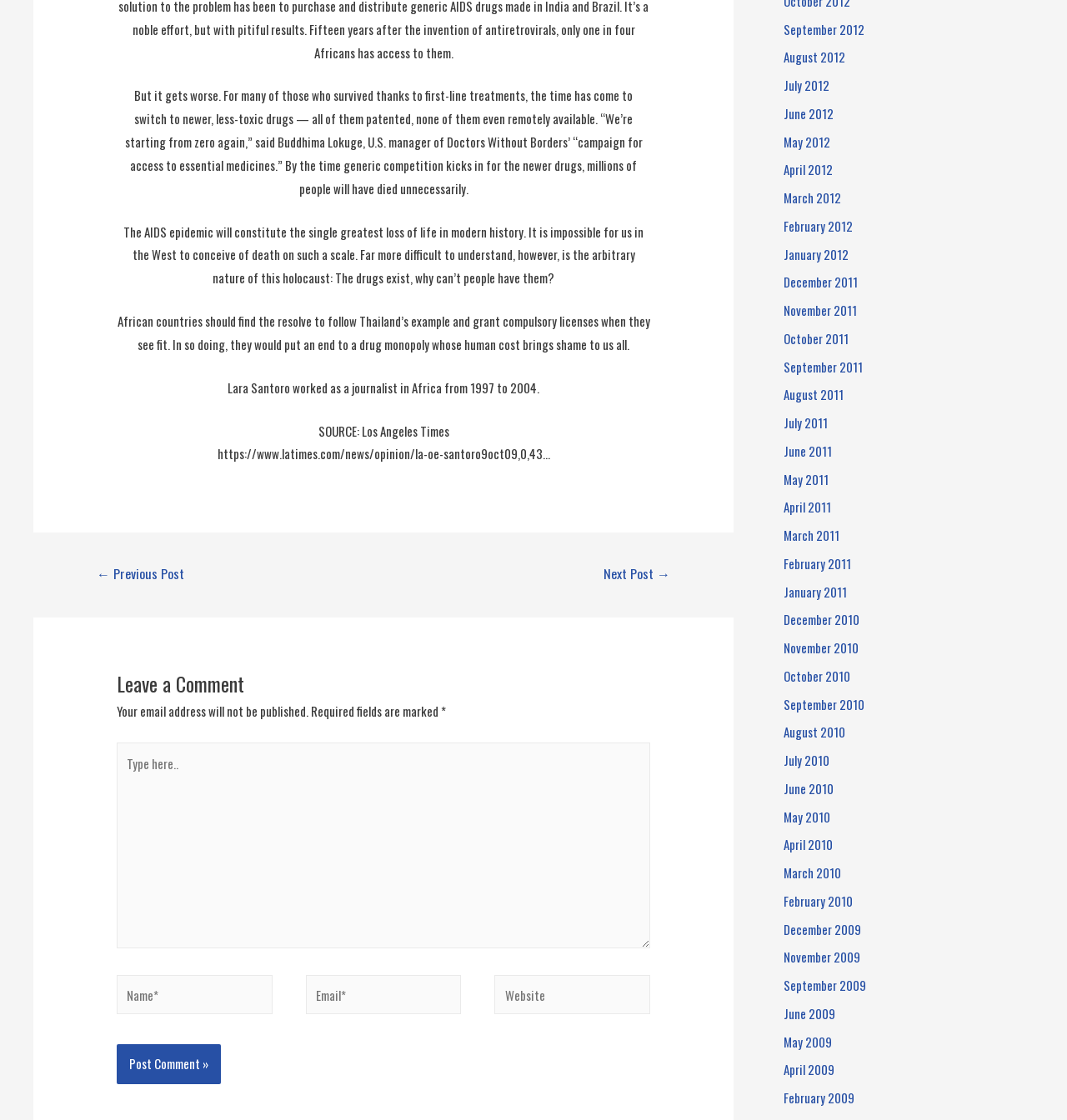Who is the author of the article?
Answer the question with a single word or phrase derived from the image.

Lara Santoro